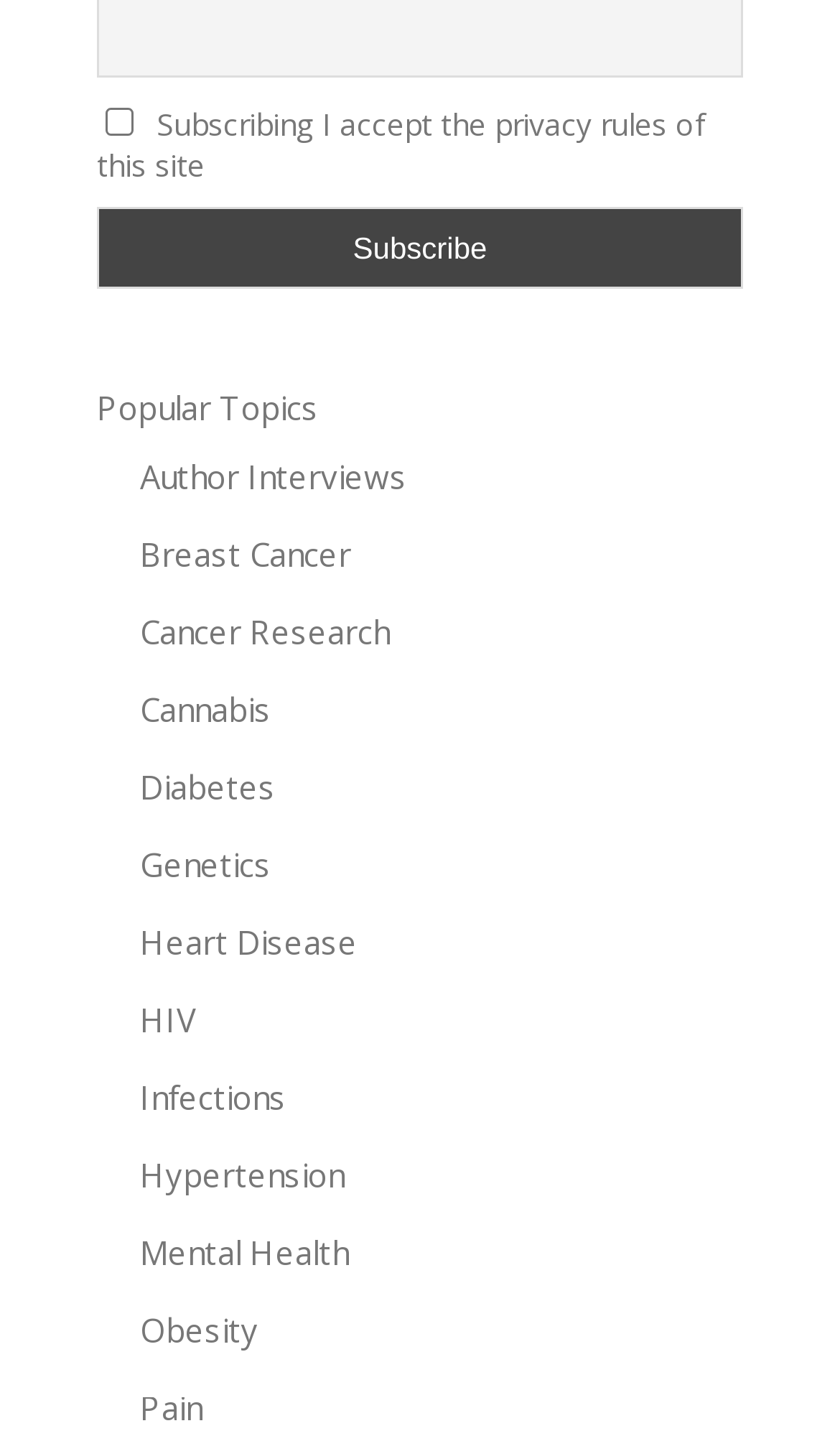Can you determine the bounding box coordinates of the area that needs to be clicked to fulfill the following instruction: "Read about breast cancer"?

[0.167, 0.372, 0.418, 0.402]